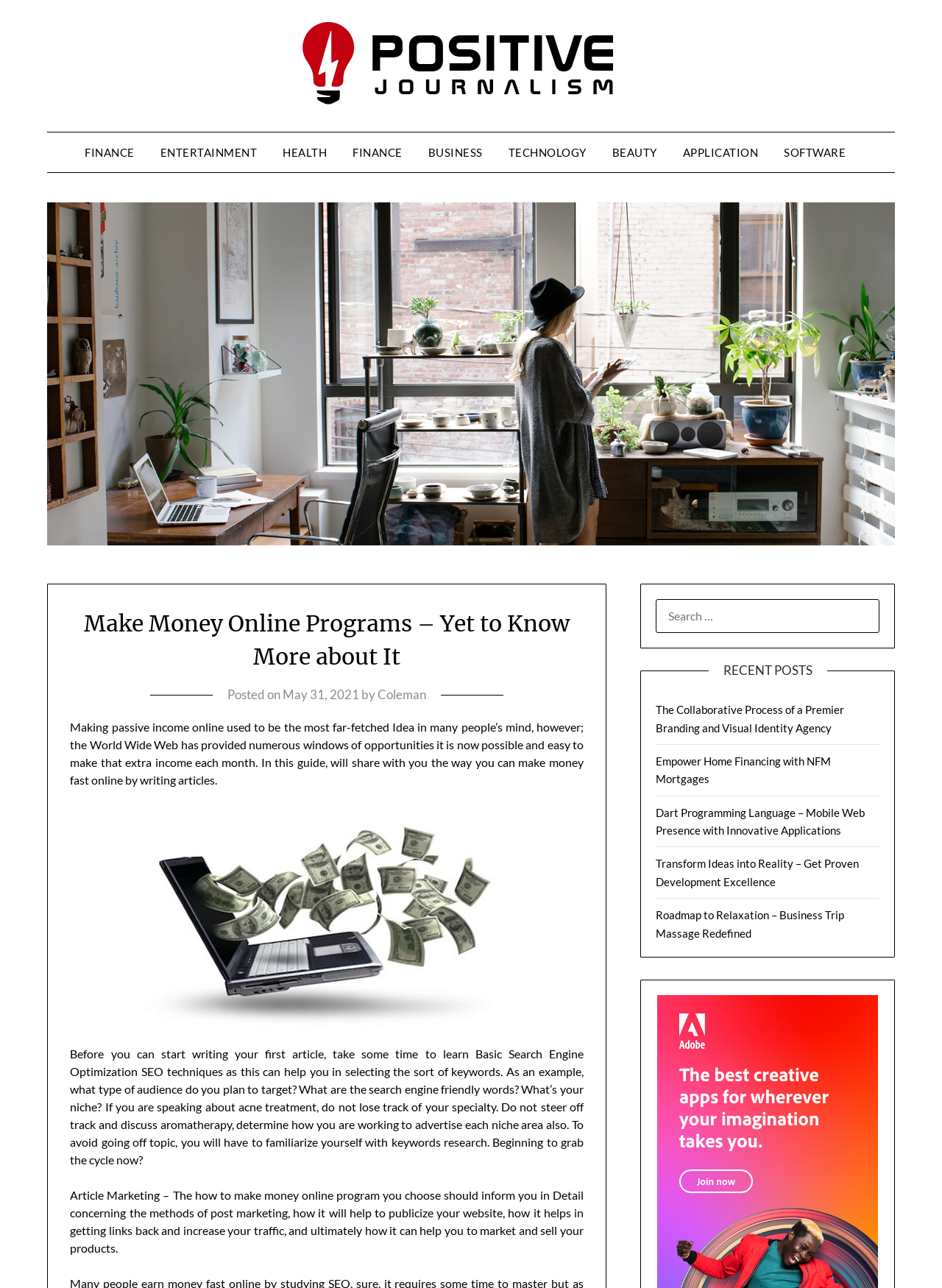Using the provided description: "alt="Positive journalism"", find the bounding box coordinates of the corresponding UI element. The output should be four float numbers between 0 and 1, in the format [left, top, right, bottom].

[0.321, 0.017, 0.679, 0.081]